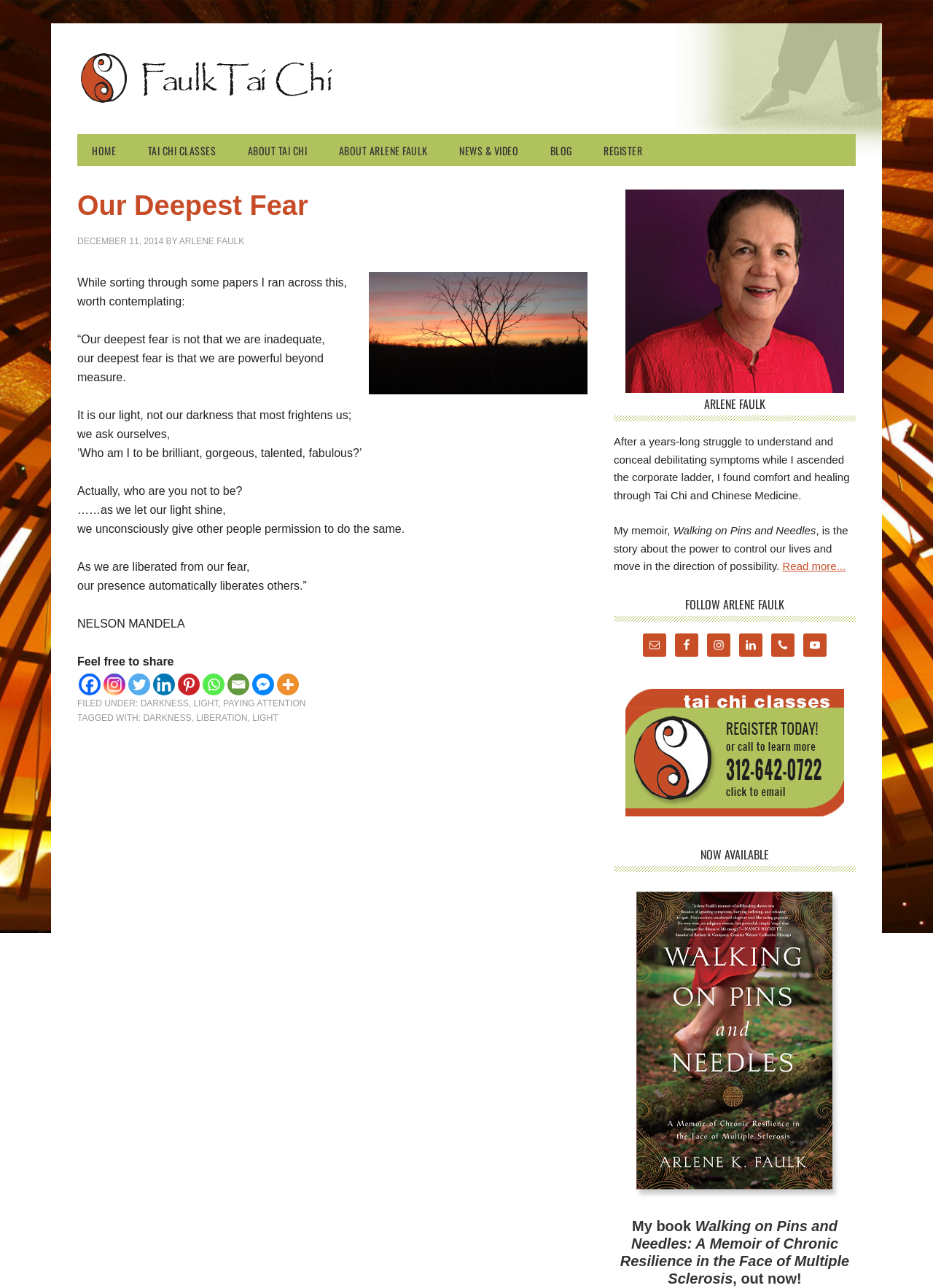Provide the bounding box coordinates of the area you need to click to execute the following instruction: "Read more about Arlene Faulk's memoir".

[0.839, 0.435, 0.906, 0.444]